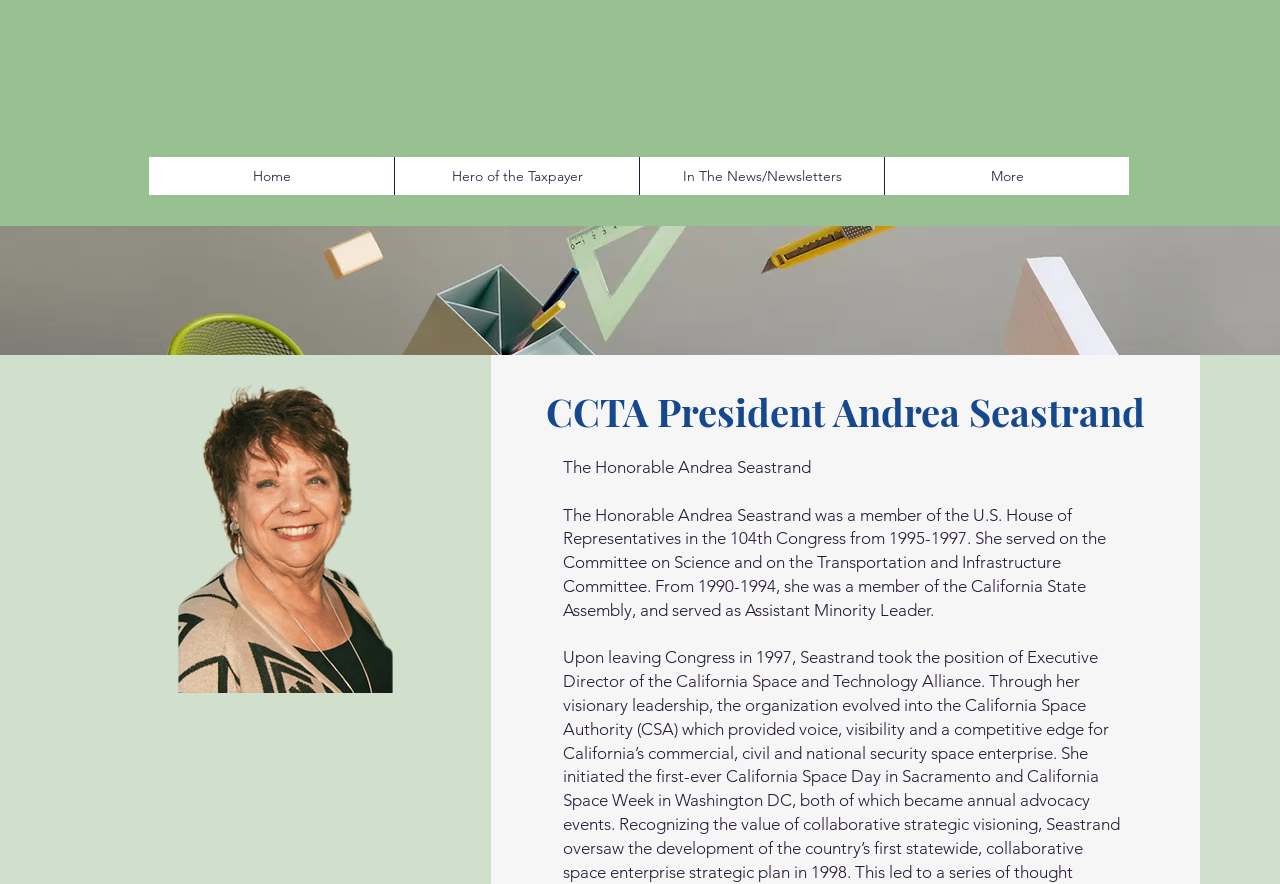Determine the main headline of the webpage and provide its text.

CCTA President Andrea Seastrand